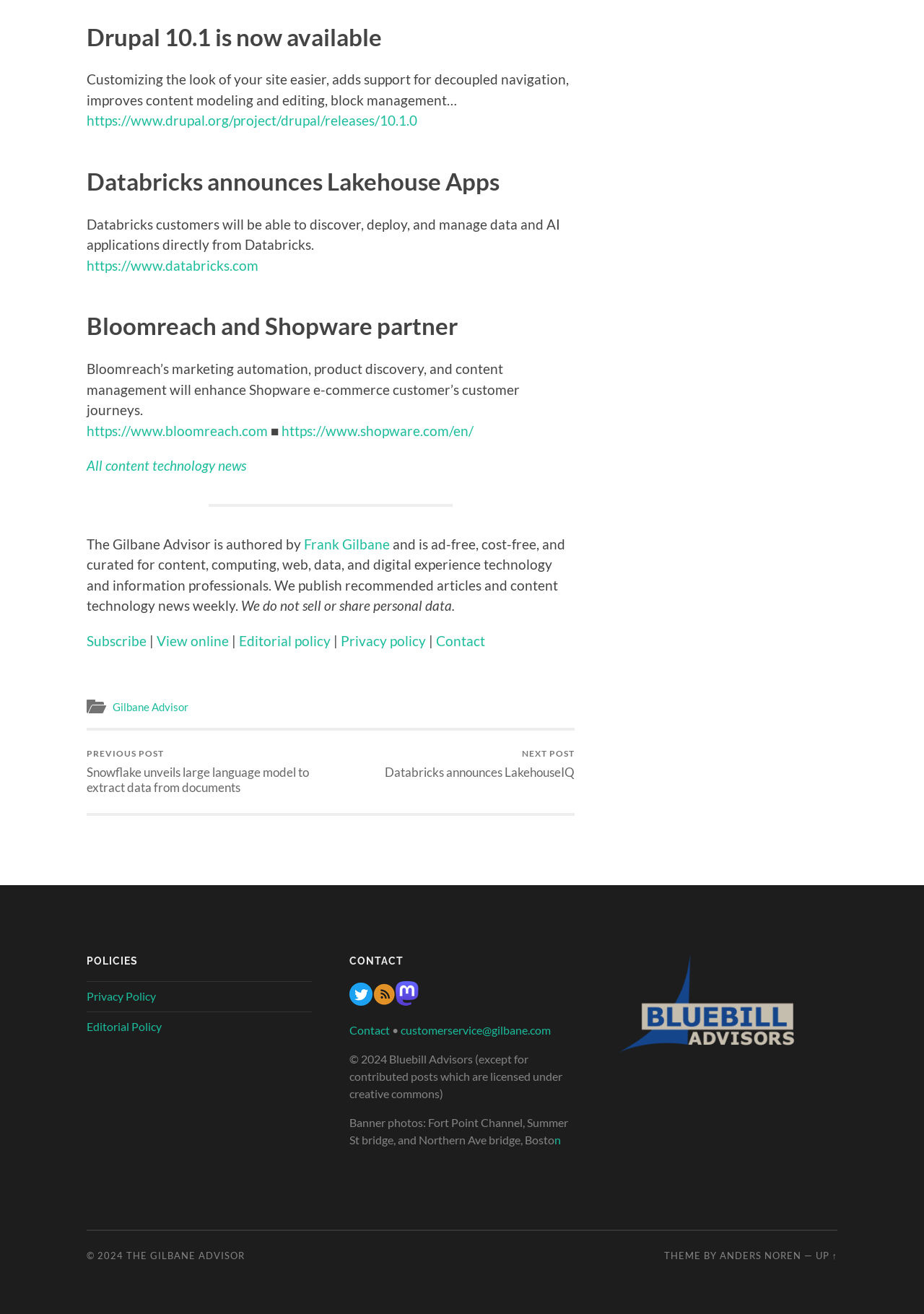Could you indicate the bounding box coordinates of the region to click in order to complete this instruction: "View previous post".

[0.094, 0.556, 0.353, 0.618]